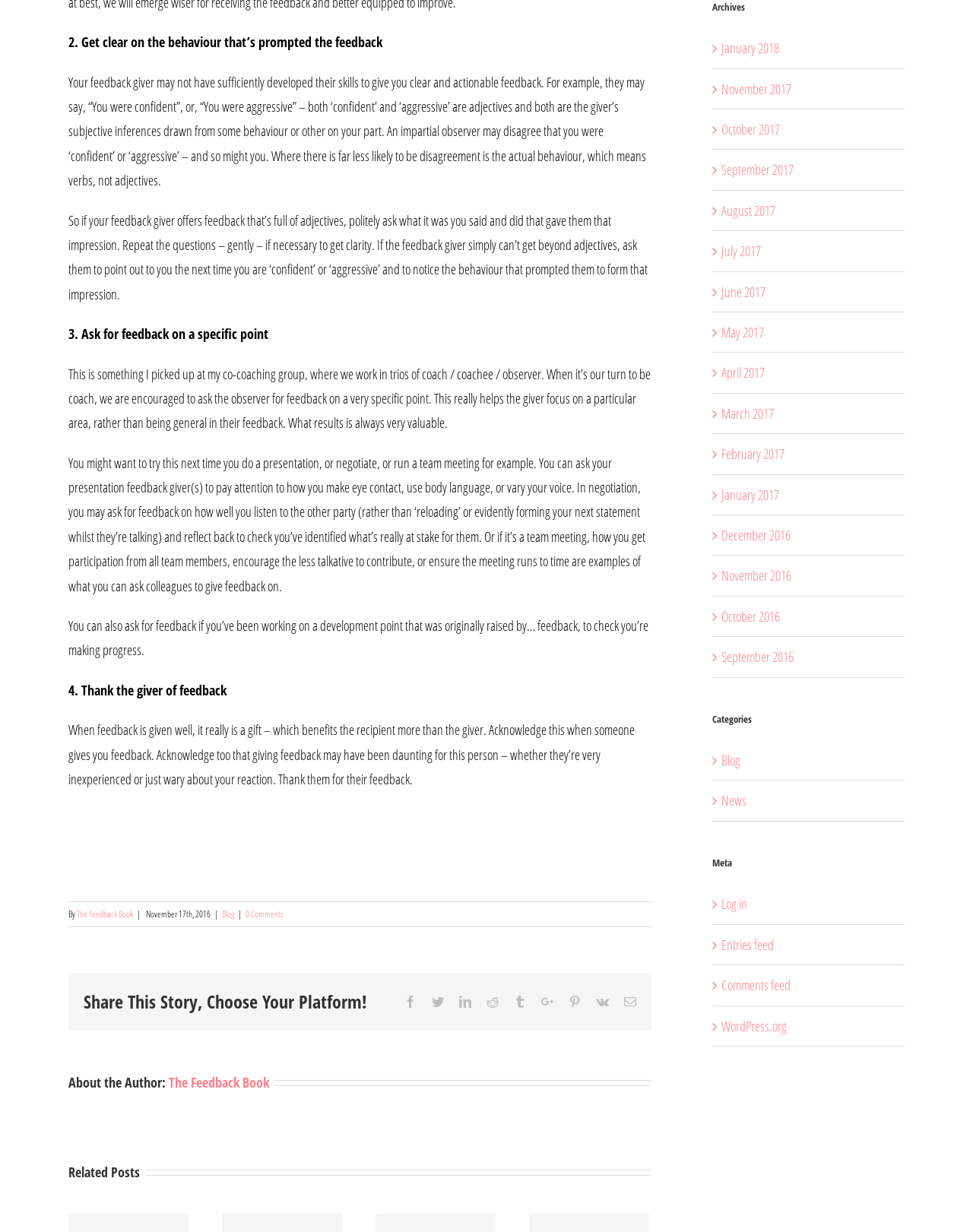Show the bounding box coordinates for the element that needs to be clicked to execute the following instruction: "View related posts". Provide the coordinates in the form of four float numbers between 0 and 1, i.e., [left, top, right, bottom].

[0.07, 0.943, 0.15, 0.96]